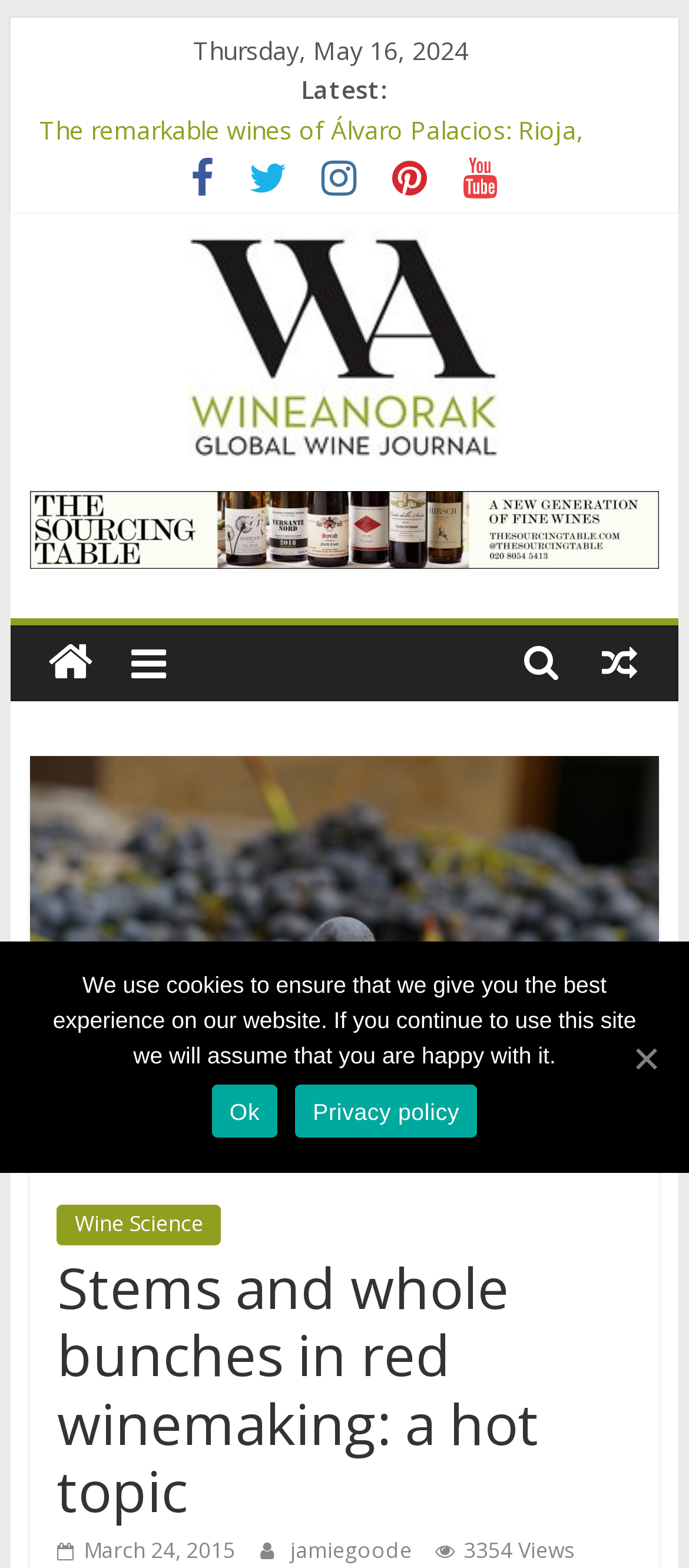Pinpoint the bounding box coordinates of the clickable area necessary to execute the following instruction: "Click on the link to read about Champagne Louis Roederer Collection 244 MV". The coordinates should be given as four float numbers between 0 and 1, namely [left, top, right, bottom].

[0.057, 0.072, 0.947, 0.118]